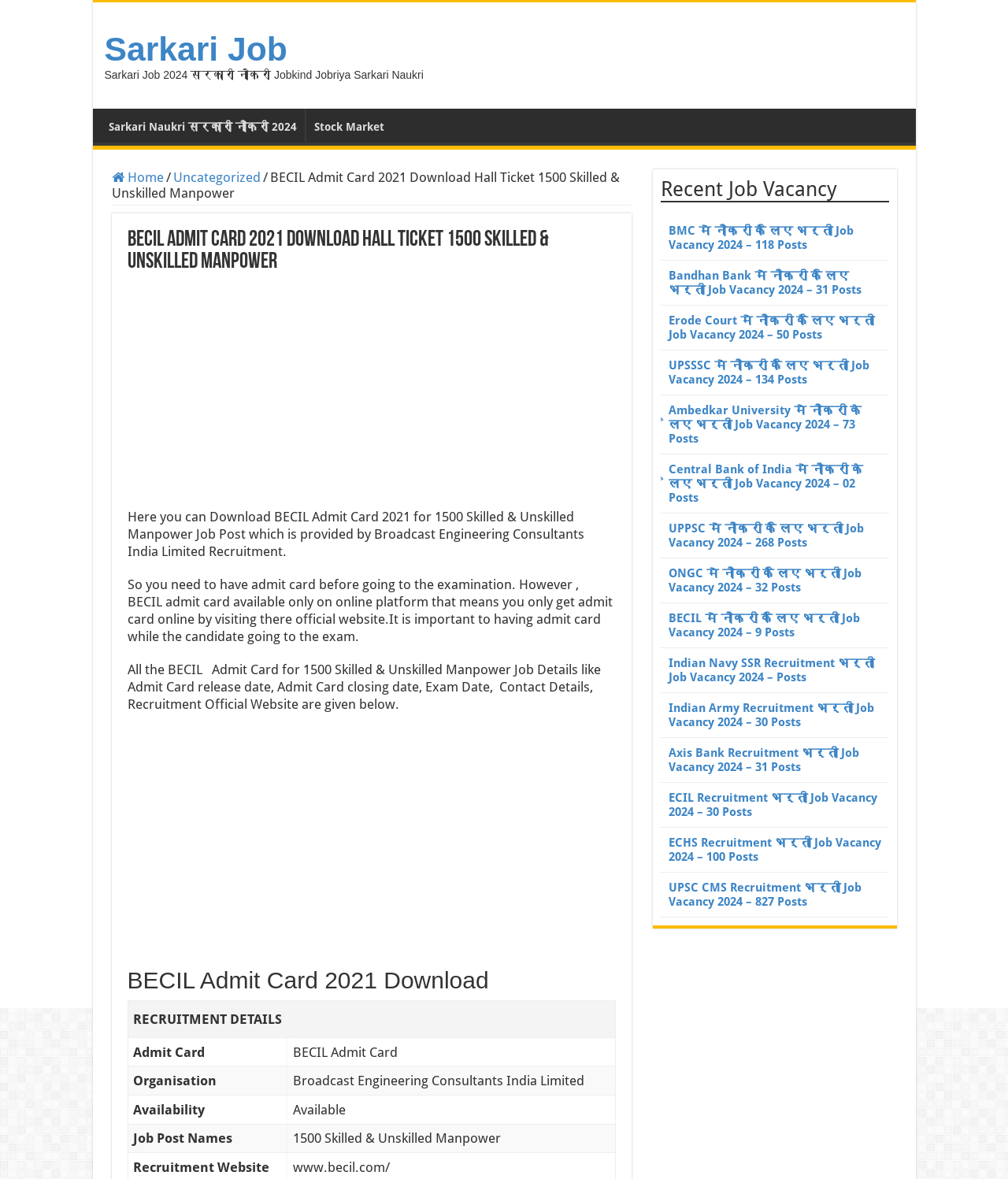Determine the bounding box coordinates of the element's region needed to click to follow the instruction: "Download BECIL Admit Card 2021". Provide these coordinates as four float numbers between 0 and 1, formatted as [left, top, right, bottom].

[0.126, 0.194, 0.611, 0.232]